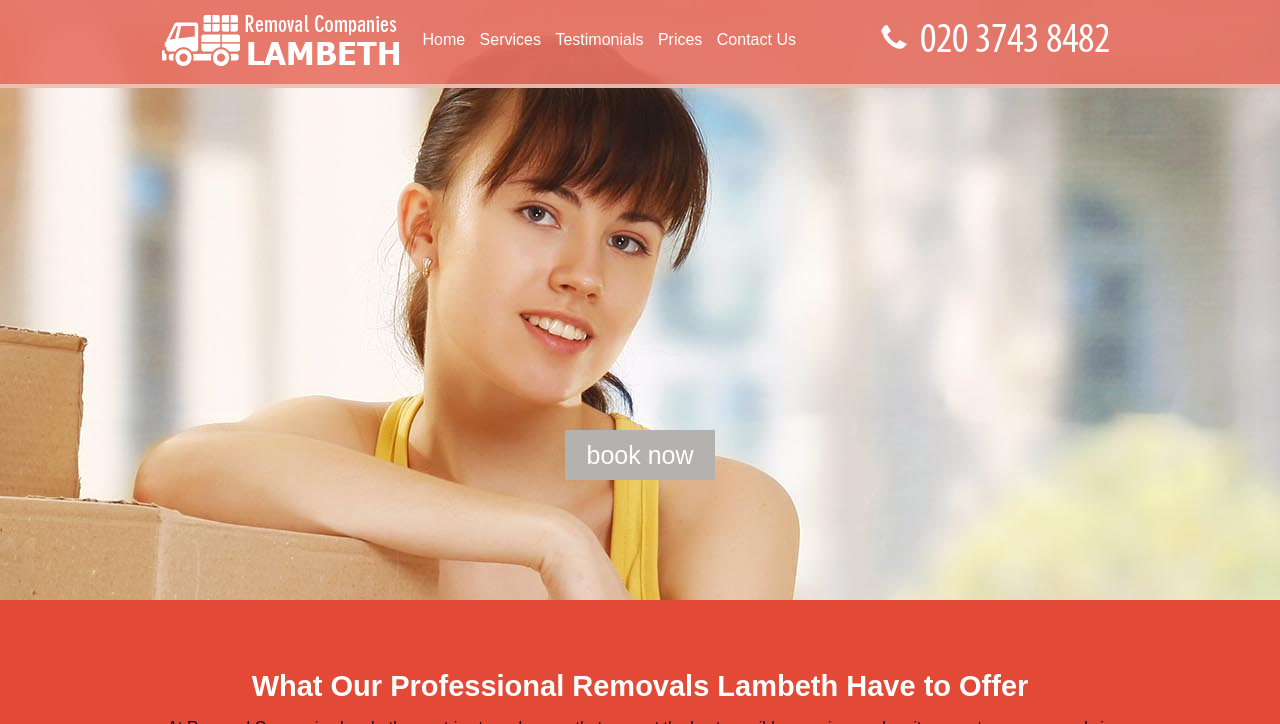Is there a way to book a service online?
Look at the screenshot and respond with one word or a short phrase.

Yes